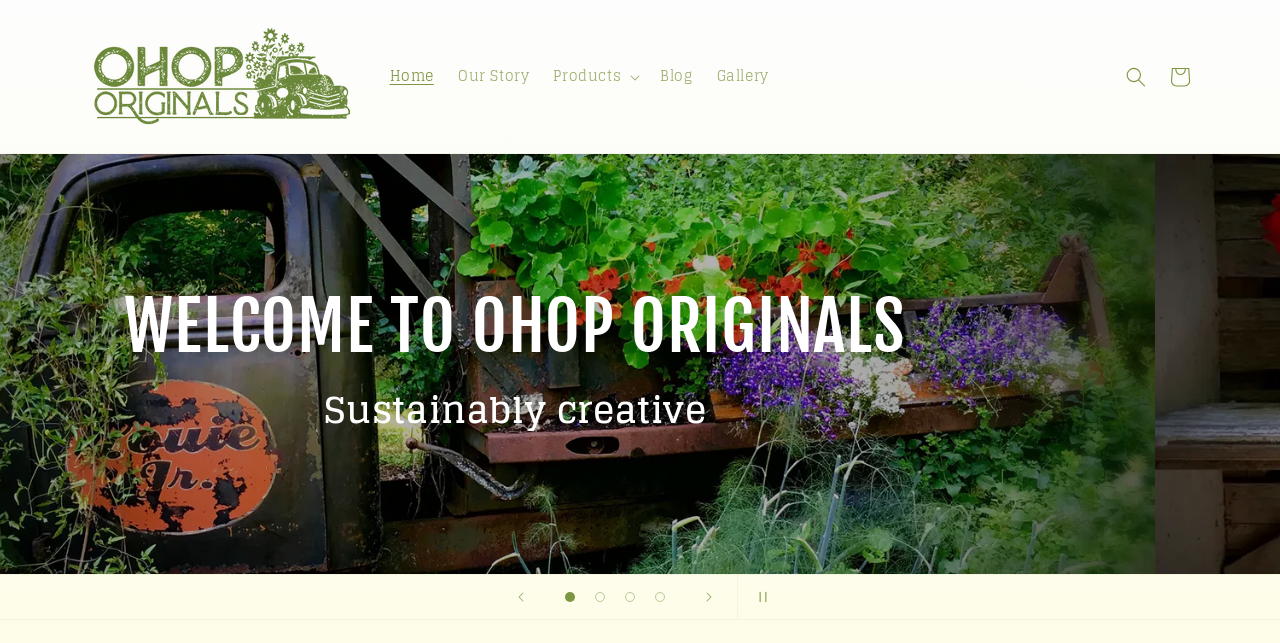What is the navigation menu item after 'Our Story'?
Please give a detailed and elaborate answer to the question based on the image.

The navigation menu items can be found in the links and buttons at the top of the page. After 'Our Story' is a button labeled 'Products', which is likely a dropdown menu item.